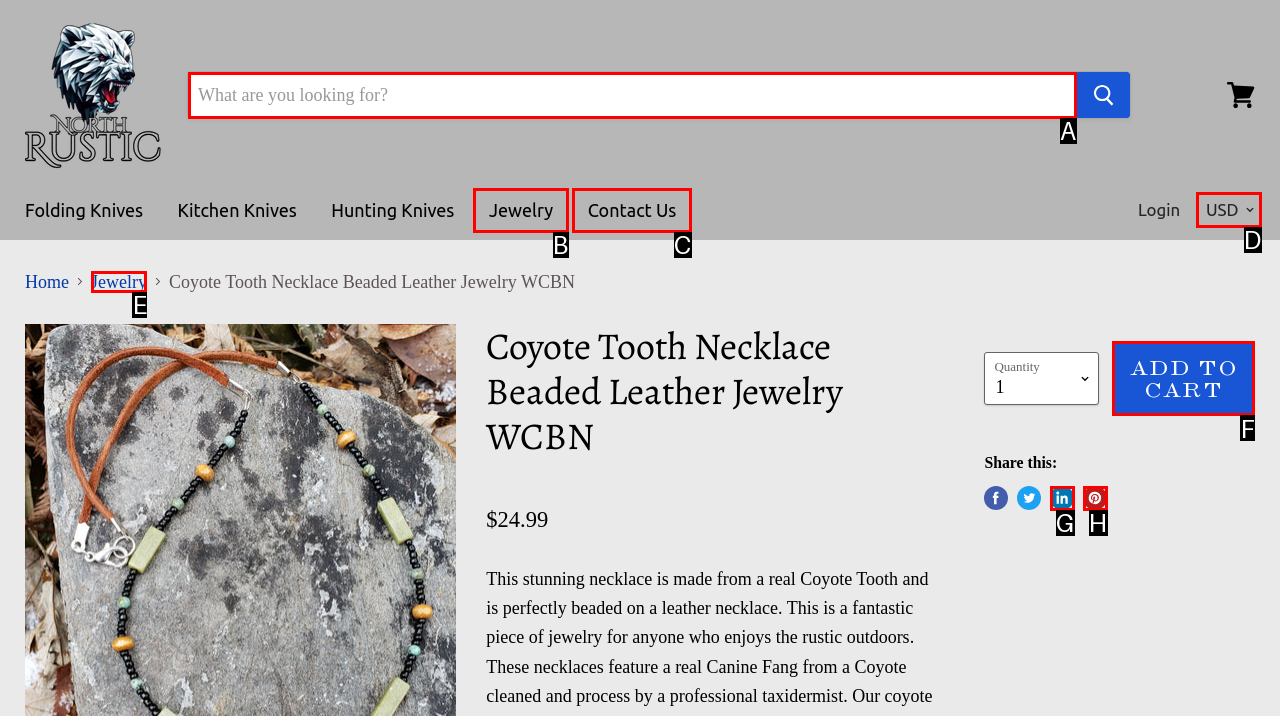Indicate the letter of the UI element that should be clicked to accomplish the task: Search for a product. Answer with the letter only.

A